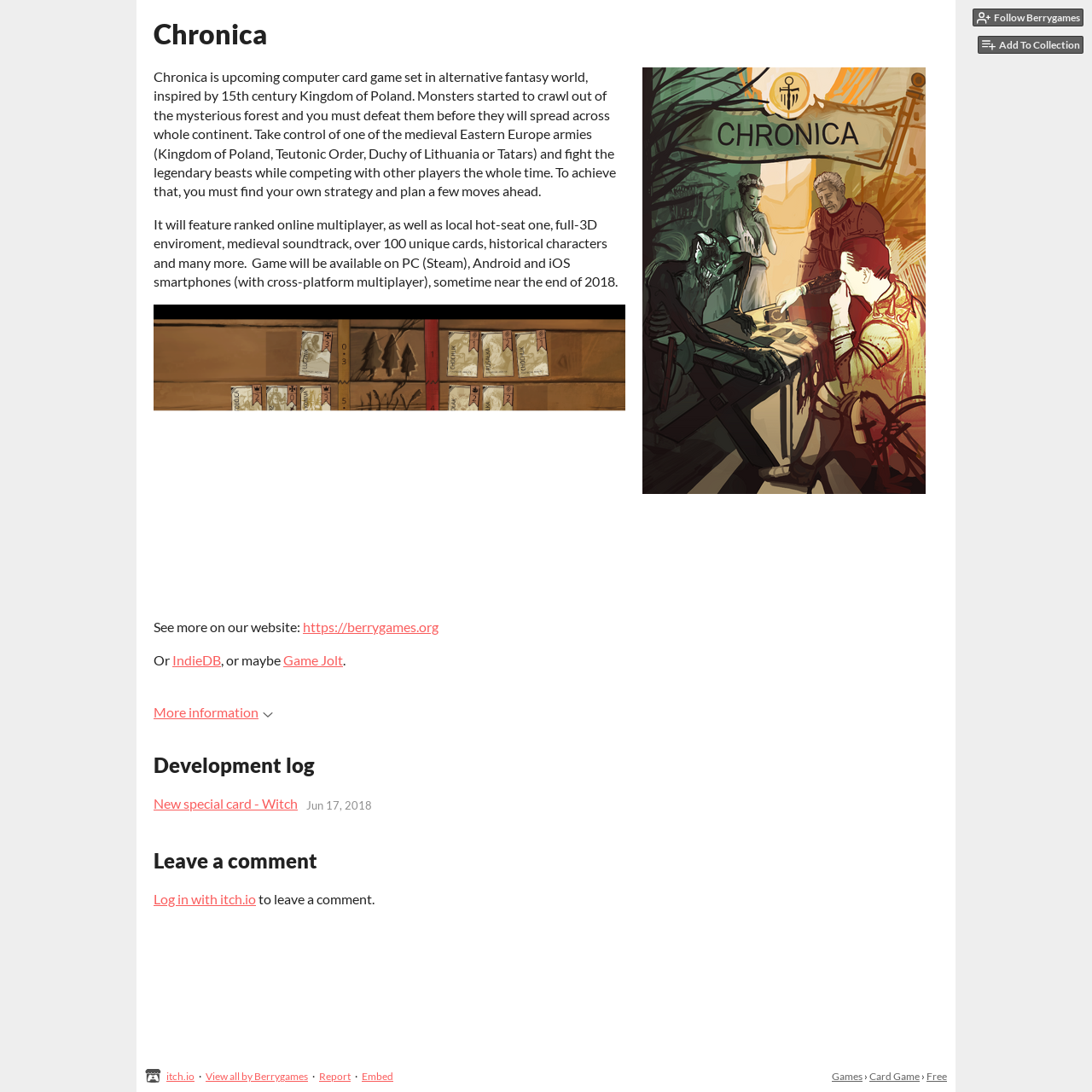How many unique cards will the game feature?
Answer the question with as much detail as you can, using the image as a reference.

The description of the game mentions that it will feature 'over 100 unique cards', which indicates the number of unique cards that will be available in the game.